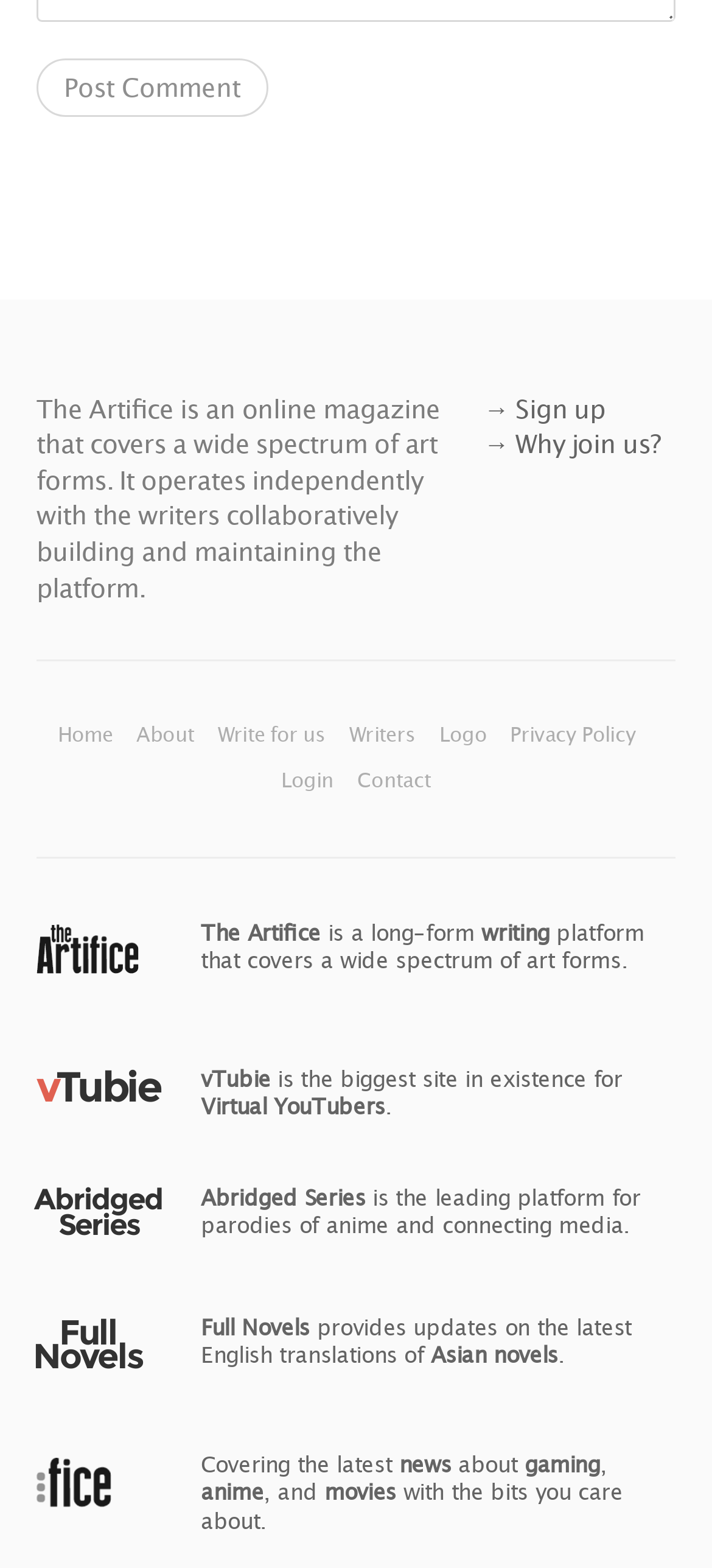Locate the bounding box coordinates of the element to click to perform the following action: 'Go to the 'Home' page'. The coordinates should be given as four float values between 0 and 1, in the form of [left, top, right, bottom].

[0.081, 0.46, 0.165, 0.475]